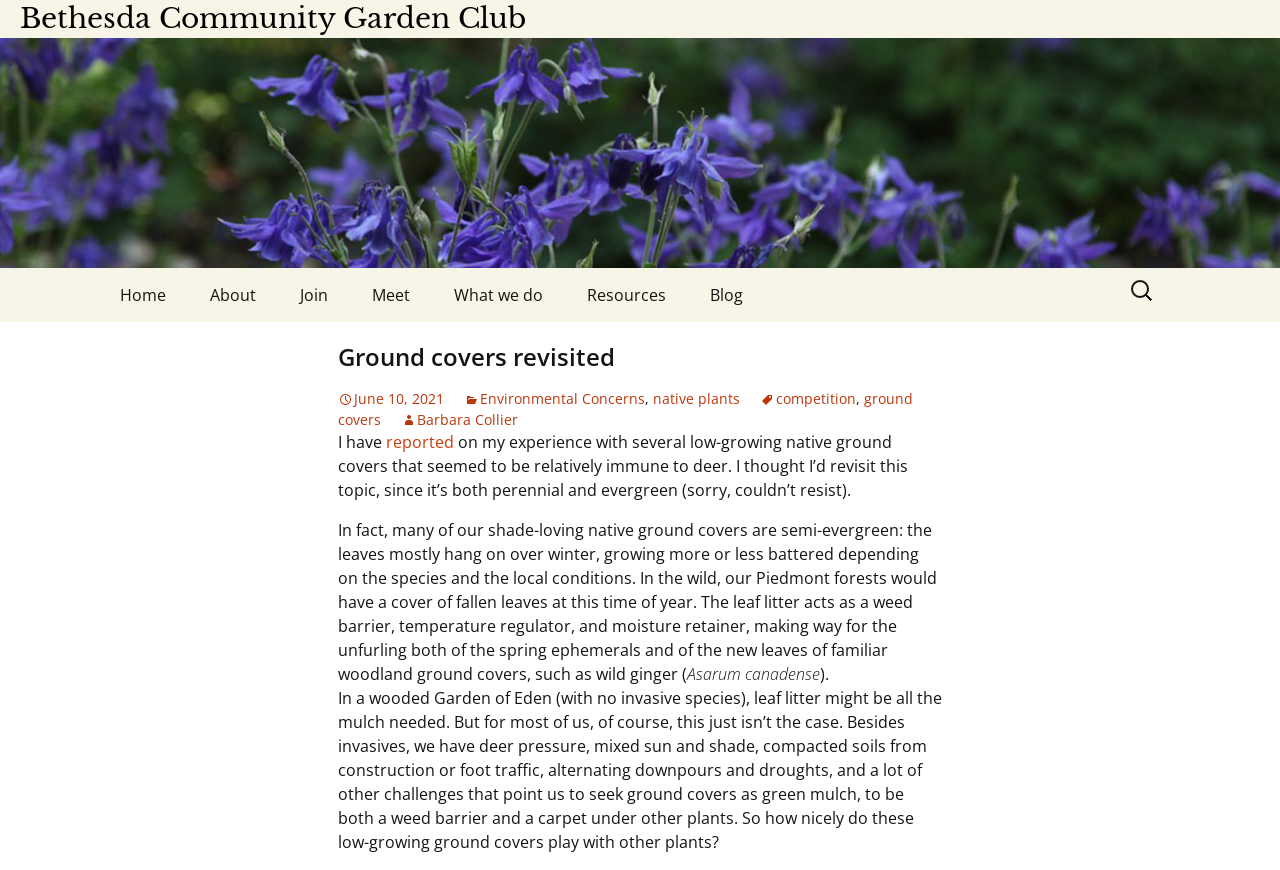Answer the question using only one word or a concise phrase: What is the topic of the blog post?

Native ground covers